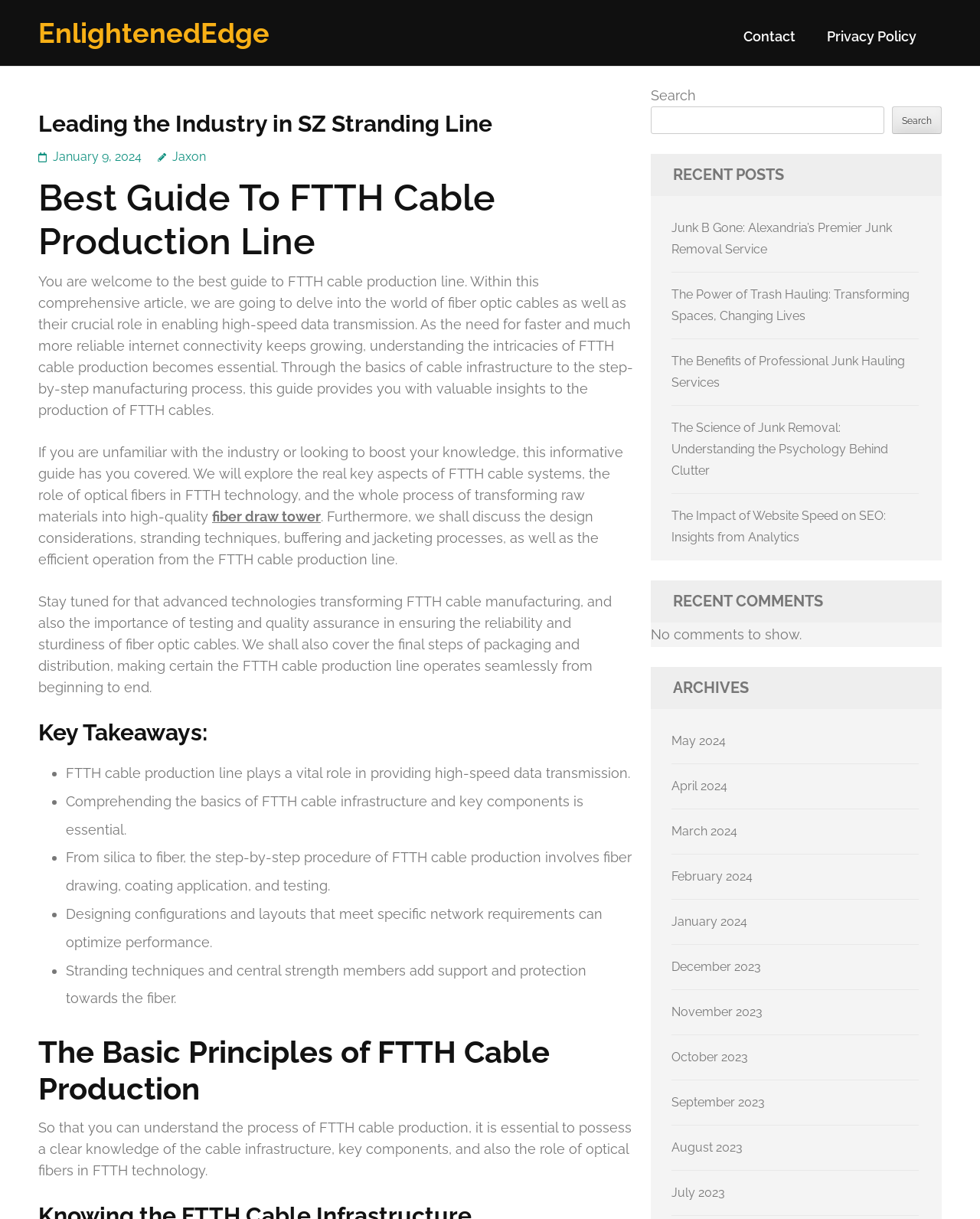What is the importance of testing and quality assurance in FTTH cable production?
Analyze the screenshot and provide a detailed answer to the question.

The article emphasizes the importance of testing and quality assurance in FTTH cable production to ensure the reliability and sturdiness of fiber optic cables. This is mentioned in the section discussing the final steps of packaging and distribution.